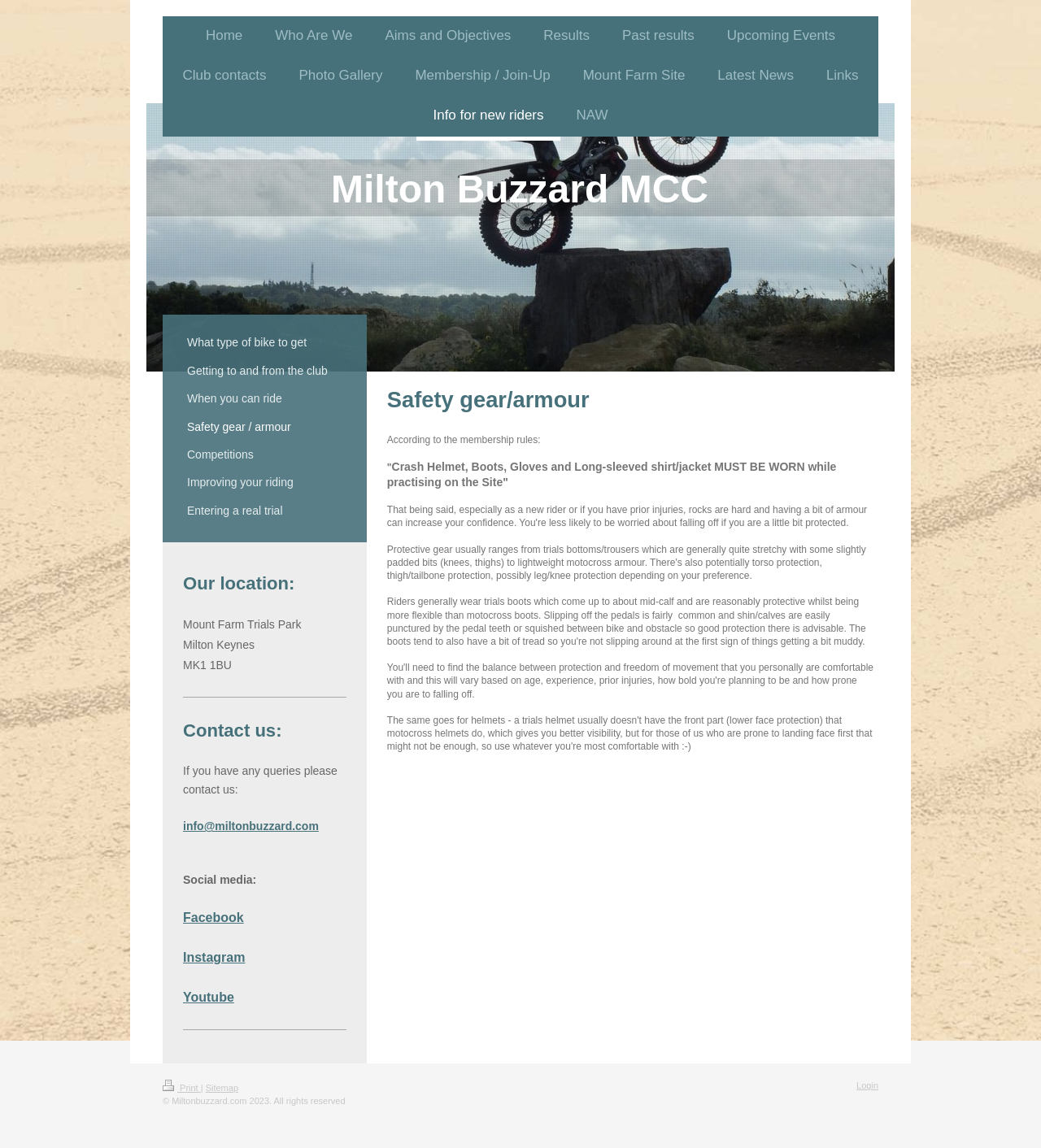Specify the bounding box coordinates (top-left x, top-left y, bottom-right x, bottom-right y) of the UI element in the screenshot that matches this description: title="Share on Facebook"

None